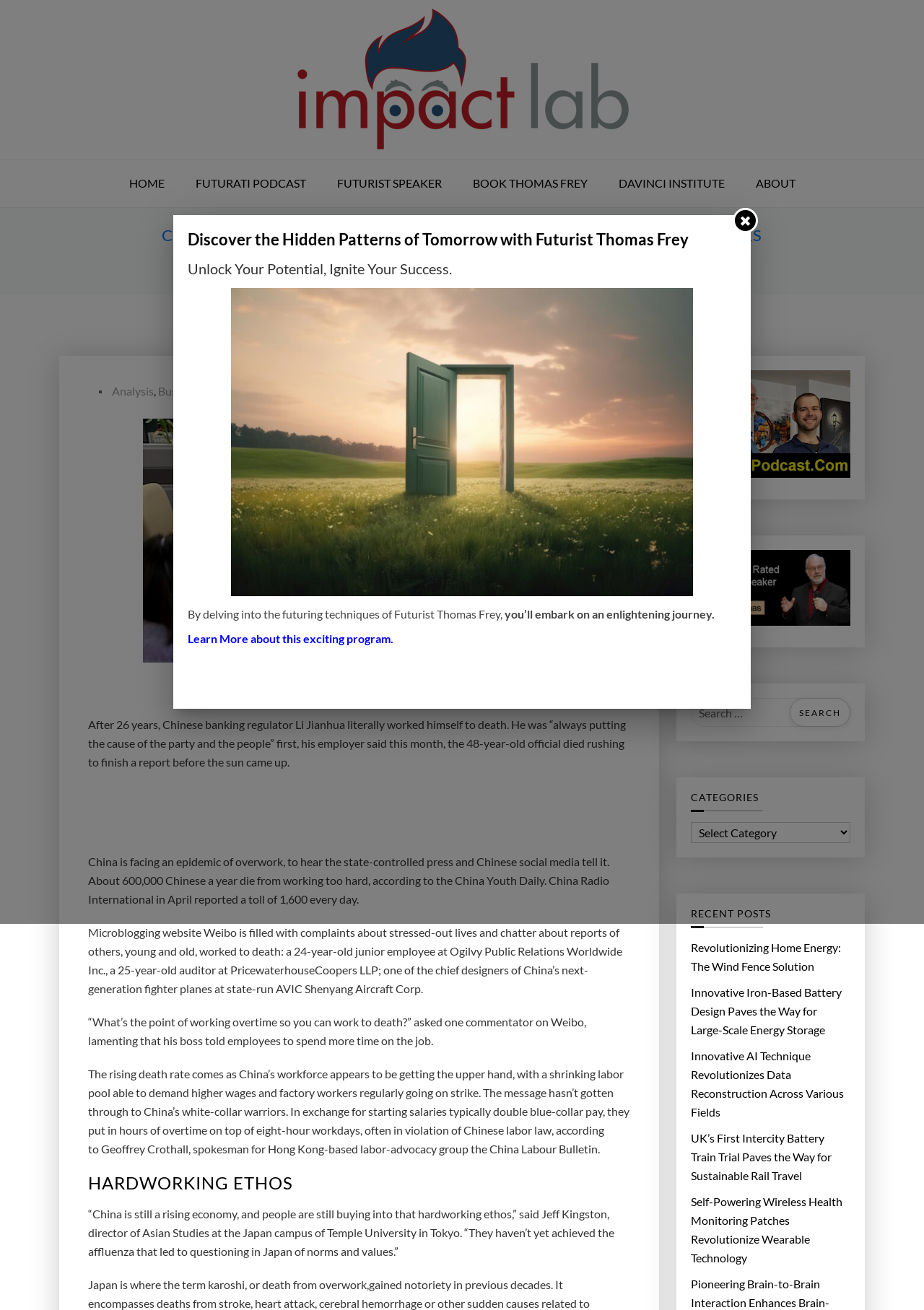Find the bounding box coordinates for the element that must be clicked to complete the instruction: "Search for something". The coordinates should be four float numbers between 0 and 1, indicated as [left, top, right, bottom].

[0.748, 0.533, 0.92, 0.555]